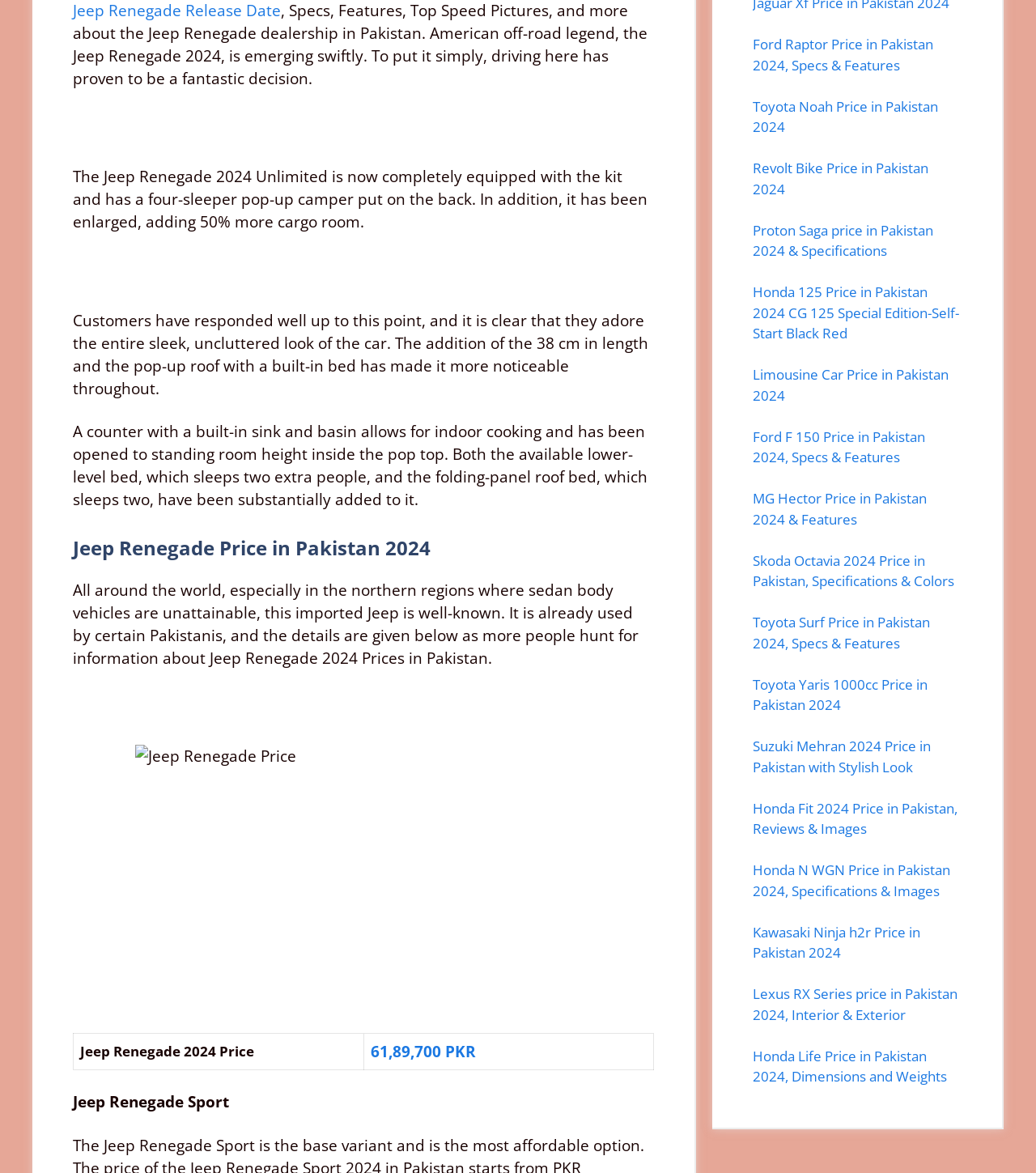Find the bounding box coordinates corresponding to the UI element with the description: "61,89,700 PKR". The coordinates should be formatted as [left, top, right, bottom], with values as floats between 0 and 1.

[0.357, 0.889, 0.459, 0.905]